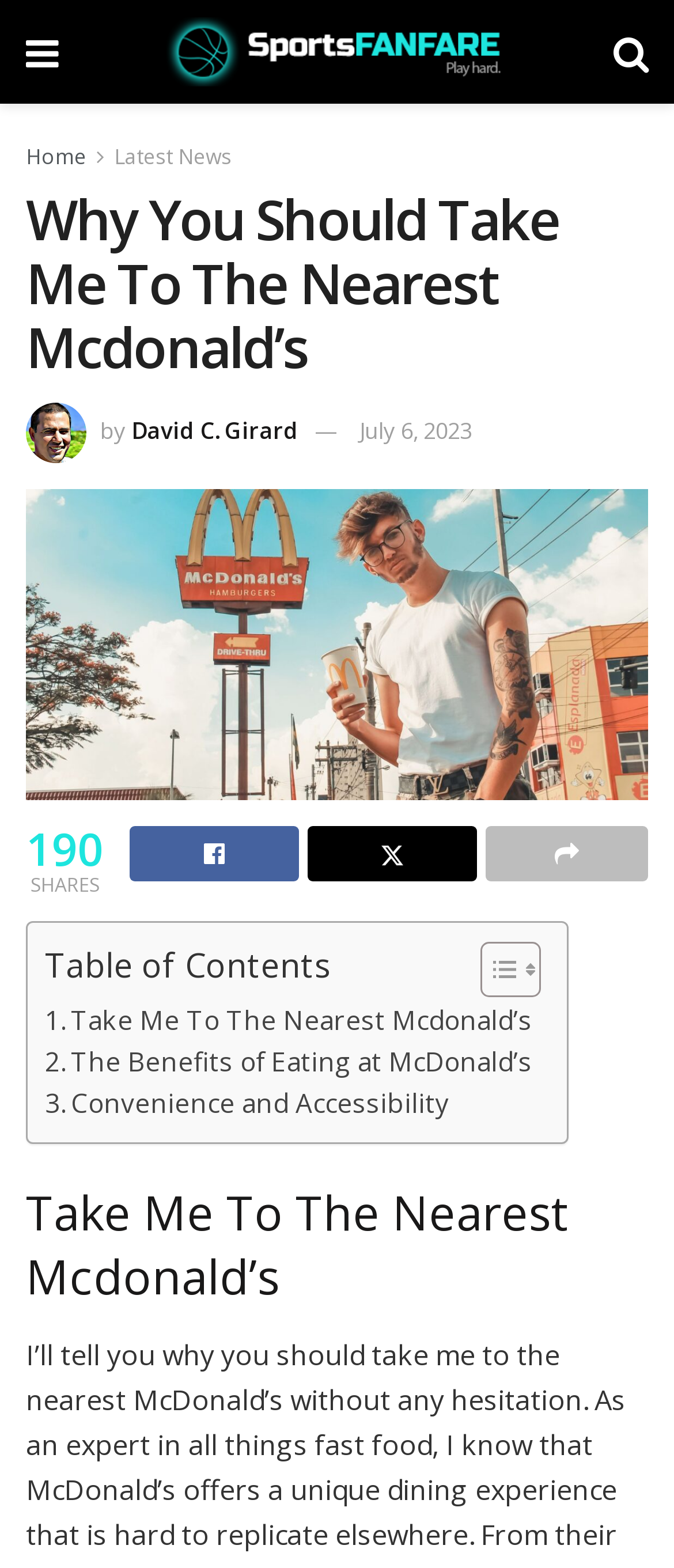Find the bounding box coordinates of the clickable area that will achieve the following instruction: "Toggle the Table of Content".

[0.674, 0.599, 0.79, 0.637]